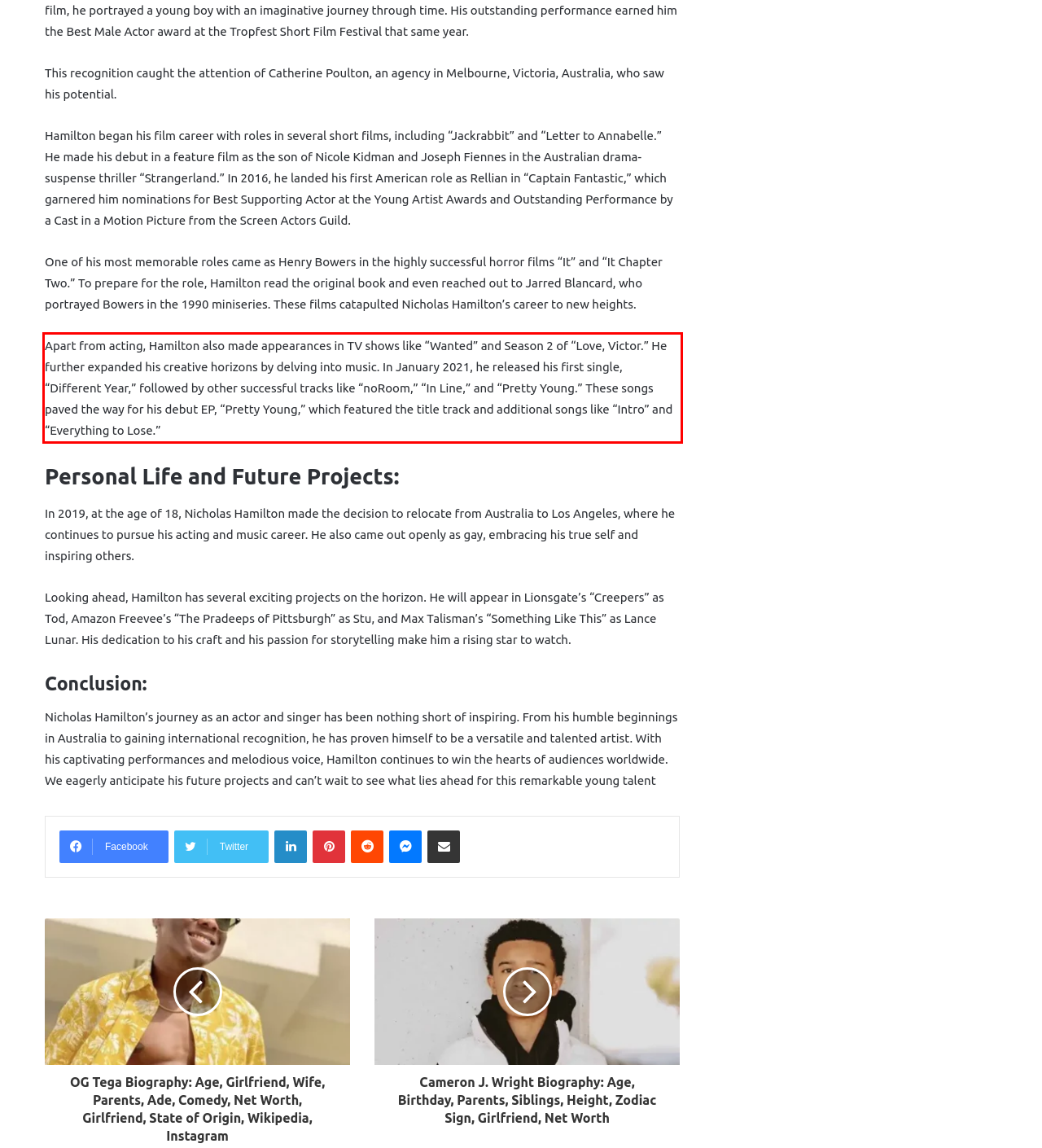You are looking at a screenshot of a webpage with a red rectangle bounding box. Use OCR to identify and extract the text content found inside this red bounding box.

Apart from acting, Hamilton also made appearances in TV shows like “Wanted” and Season 2 of “Love, Victor.” He further expanded his creative horizons by delving into music. In January 2021, he released his first single, “Different Year,” followed by other successful tracks like “noRoom,” “In Line,” and “Pretty Young.” These songs paved the way for his debut EP, “Pretty Young,” which featured the title track and additional songs like “Intro” and “Everything to Lose.”